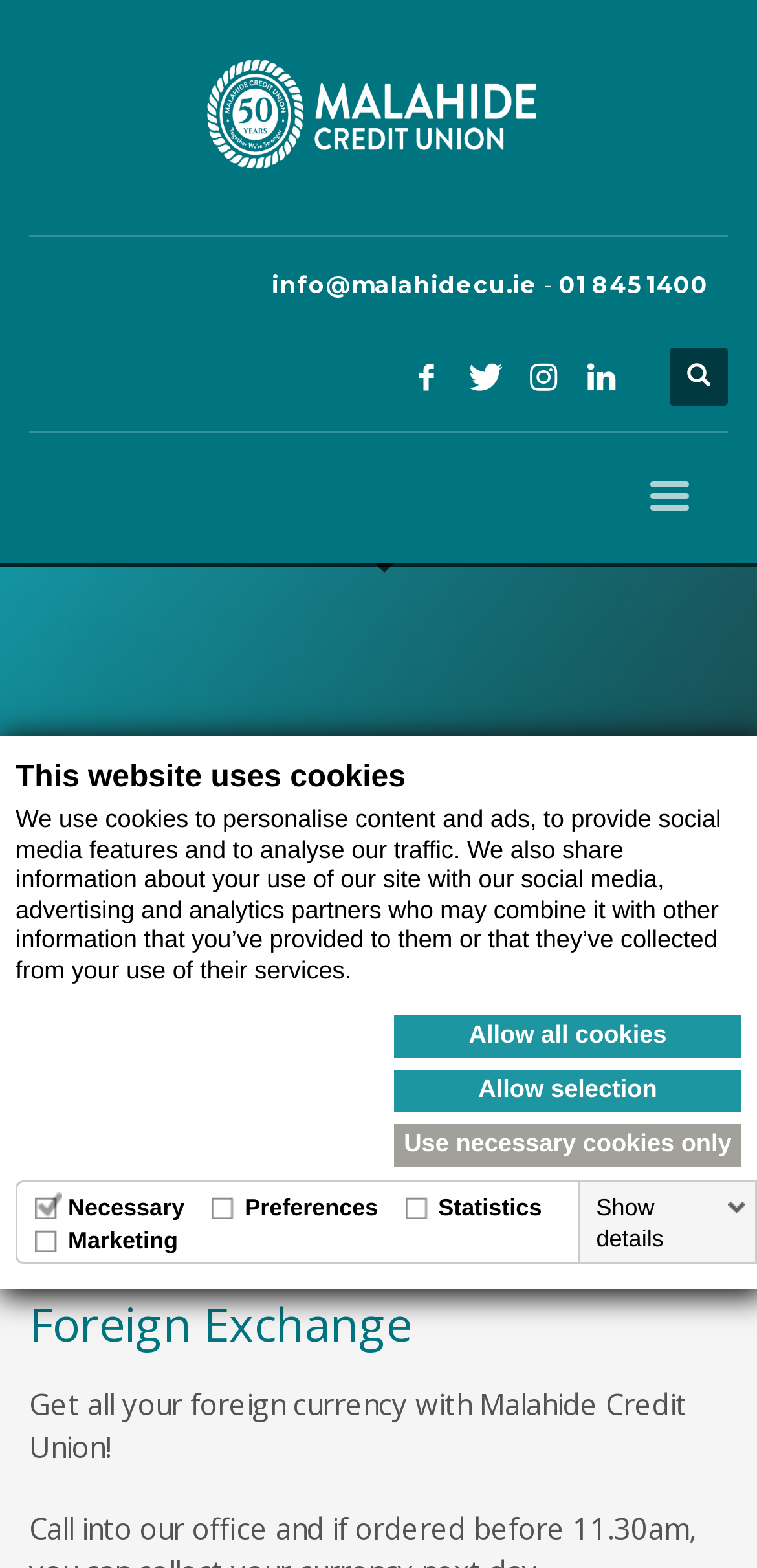Please locate the bounding box coordinates of the element that should be clicked to complete the given instruction: "Click the '01 845 1400' link".

[0.738, 0.172, 0.936, 0.191]